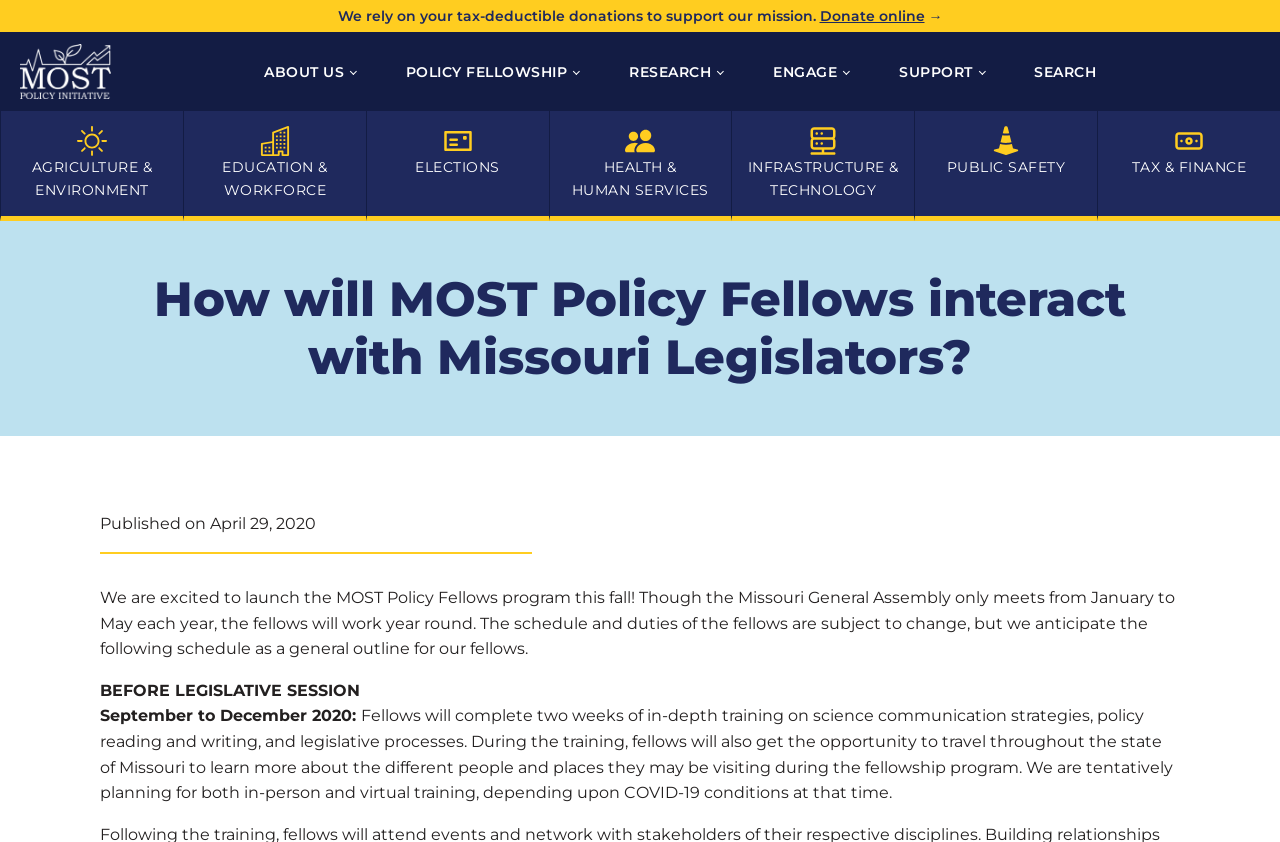Could you provide the bounding box coordinates for the portion of the screen to click to complete this instruction: "View the shopping cart"?

None